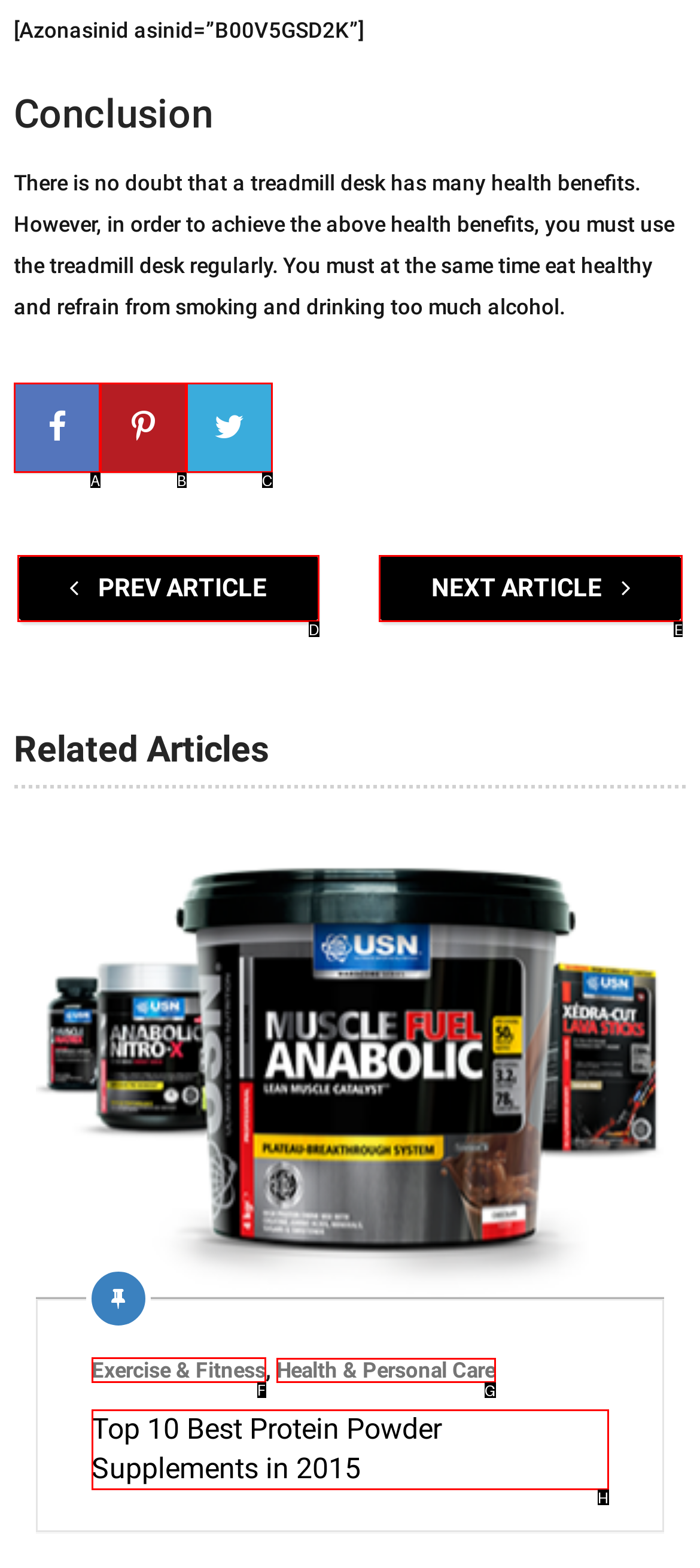Specify which HTML element I should click to complete this instruction: View the category of Health & Personal Care Answer with the letter of the relevant option.

G